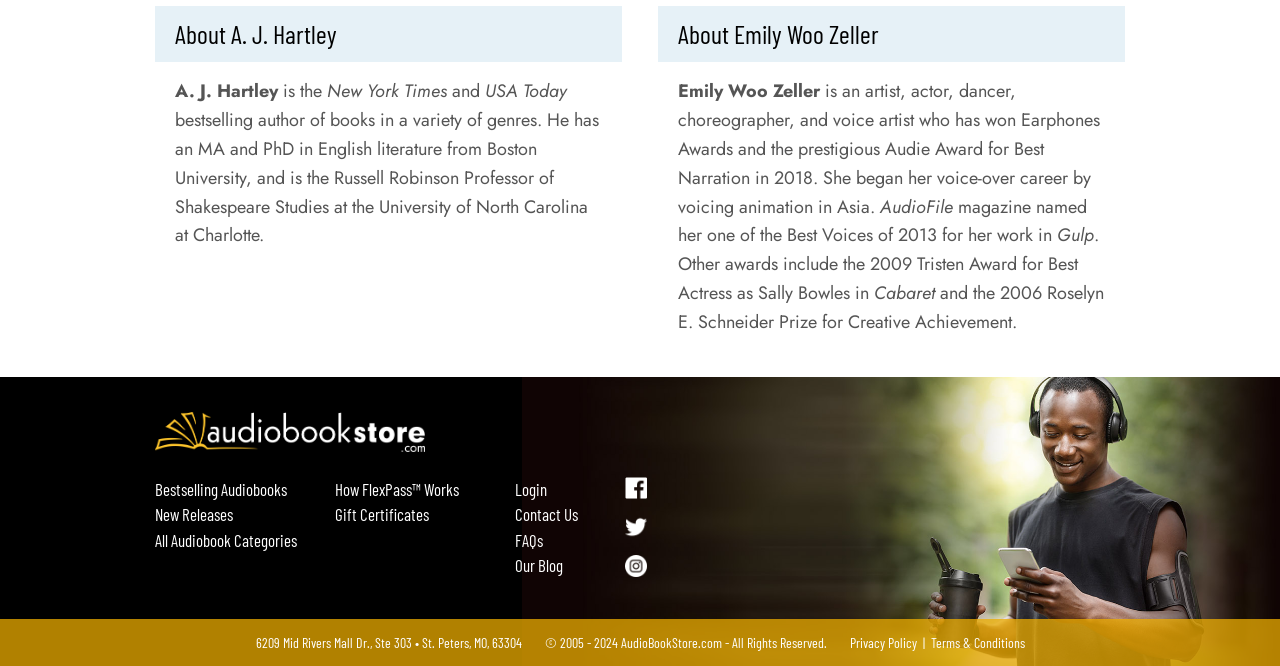Can you specify the bounding box coordinates for the region that should be clicked to fulfill this instruction: "Click on the 'AudiobookStore.com Home' link".

[0.121, 0.606, 0.332, 0.631]